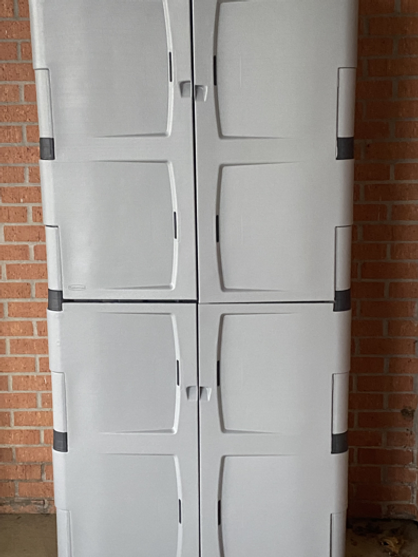Describe all the important aspects and features visible in the image.

The image showcases a four-door, gray storage unit designed for outdoor use, typically utilized in settings such as food pantries or community outreach programs. It features a sturdy plastic construction, with each door equipped with a handle for easy access. The unit stands against a backdrop of brick, suggesting it is placed in a sheltered area. This storage solution is likely employed to keep food supplies organized and accessible, promoting community support and sharing, as indicated by its association with the "Love in a Pantry" initiative, where individuals can take or donate food items as needed.